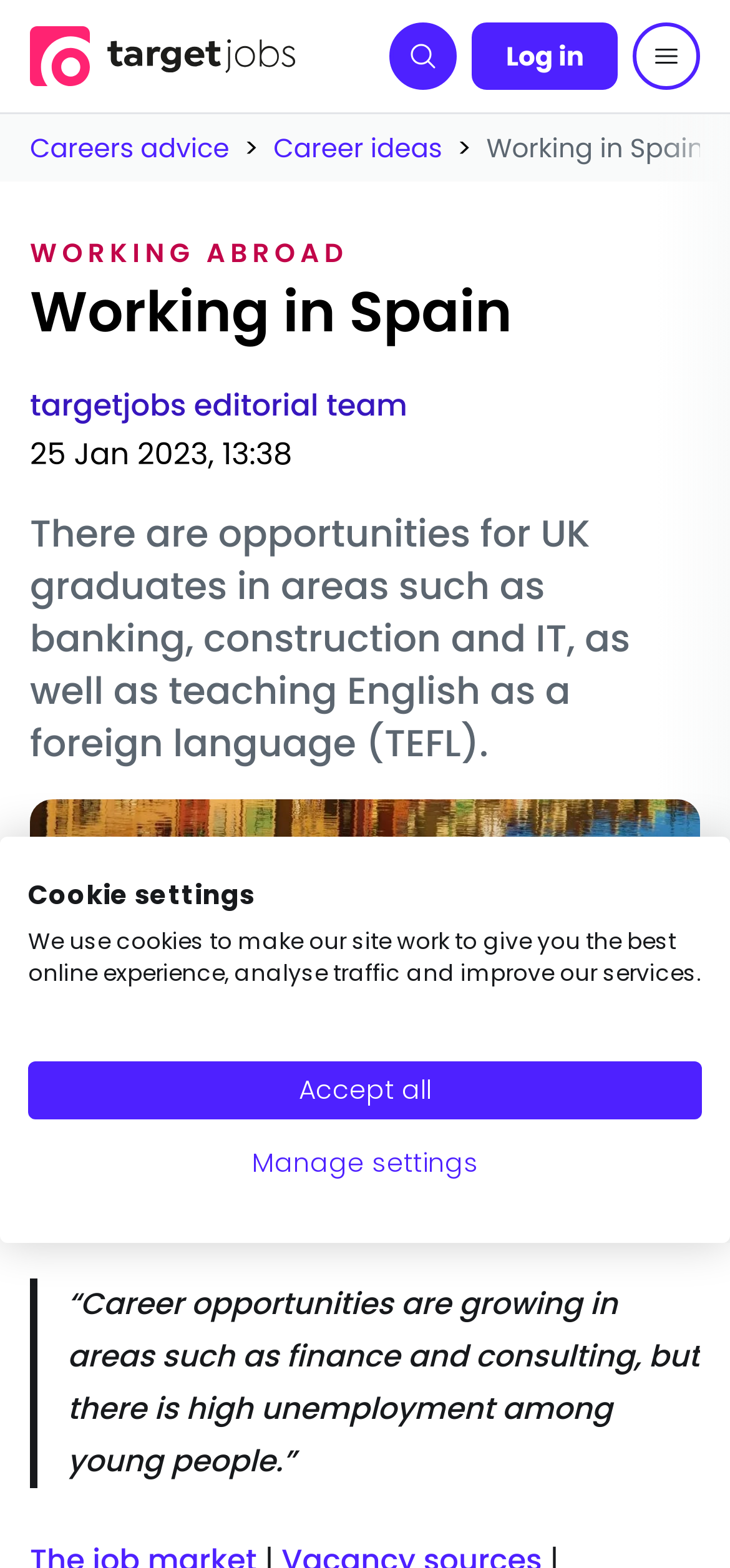Offer a detailed explanation of the webpage layout and contents.

The webpage is about working in Spain, with a focus on opportunities for UK graduates. At the top left, there is a link to "targetjobs" accompanied by an image with the same name. Next to it, there is a button to "Skip to content". On the top right, there are three buttons: "Menu", "Search", and "Log in".

Below the top section, there are several links and headings. The main heading is "WORKING ABROAD", followed by a subheading "Working in Spain". There is also a link to "targetjobs editorial team" and a timestamp "25 Jan 2023, 13:38". A paragraph of text explains that there are opportunities for UK graduates in areas such as banking, construction, and IT, as well as teaching English as a foreign language.

Below the text, there is a large image that takes up most of the width of the page, depicting a reflection of buildings on the surface of a lake in Spain. To the right of the image, there is a smaller image of the AGCAS logo. Further down, there is a section labeled "SUPPORTED BY:".

The page also features a blockquote with a quote about career opportunities in finance and consulting, as well as high unemployment among young people. At the bottom of the page, there are buttons to "Save" and "Share" the content. Additionally, there is a section about cookie settings, with a brief explanation of how cookies are used on the site and options to "Accept all" or "Manage settings".